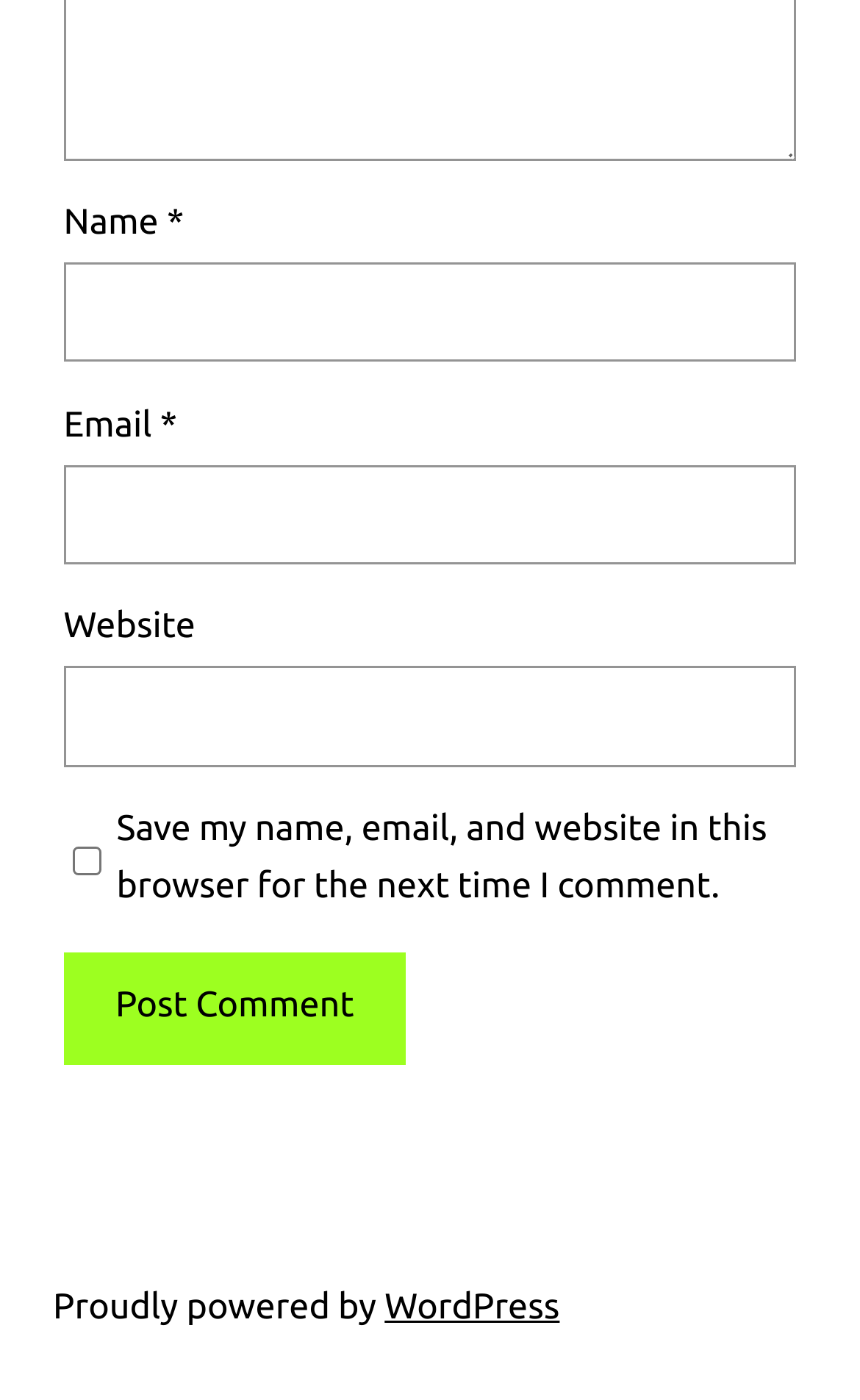How many input fields are required?
Using the image provided, answer with just one word or phrase.

Two